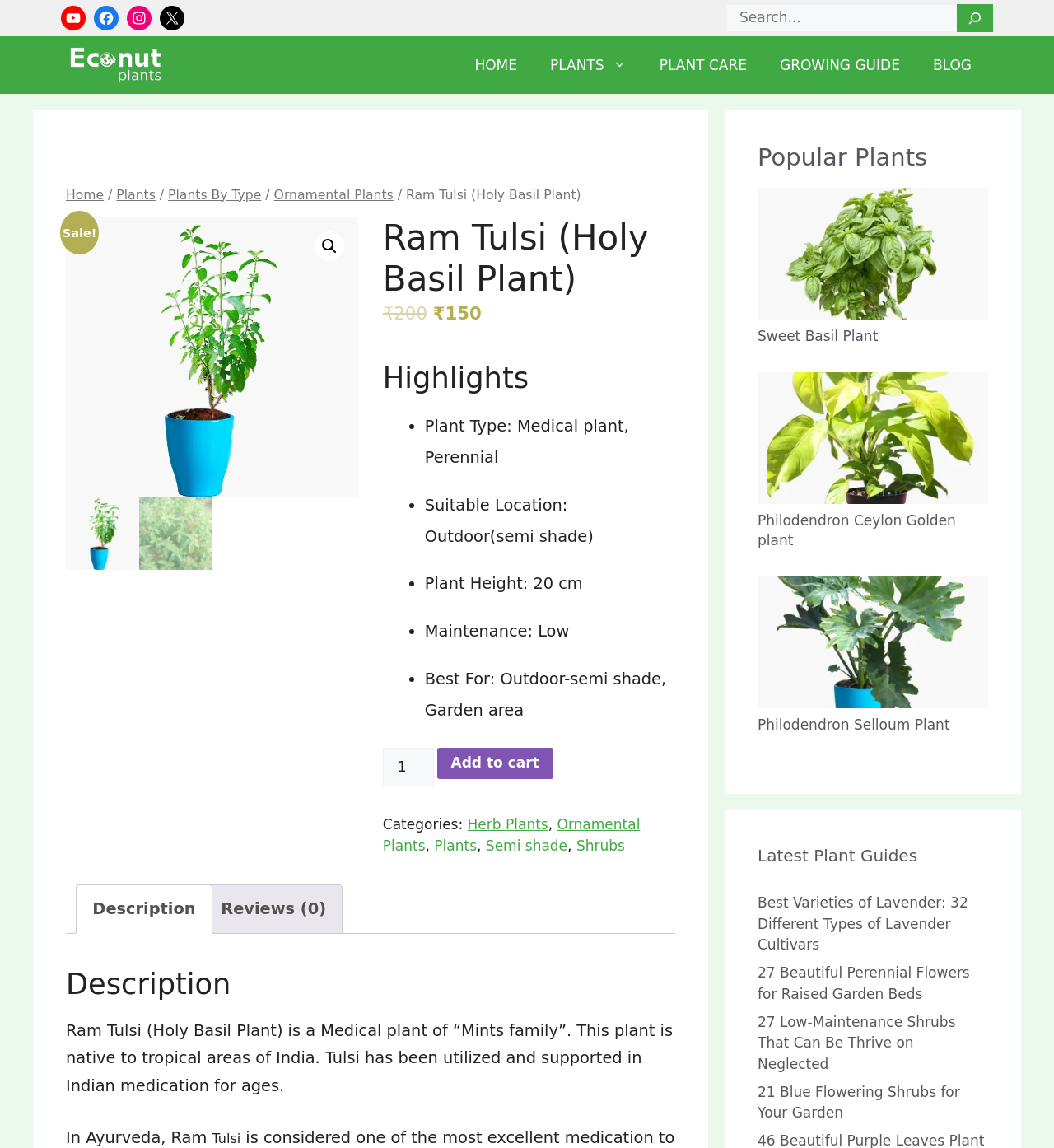What is the plant type of Ram Tulsi?
Provide an in-depth answer to the question, covering all aspects.

I found the answer by looking at the list of highlights under the 'Highlights' heading, where it says 'Plant Type: Medical plant, Perennial'.